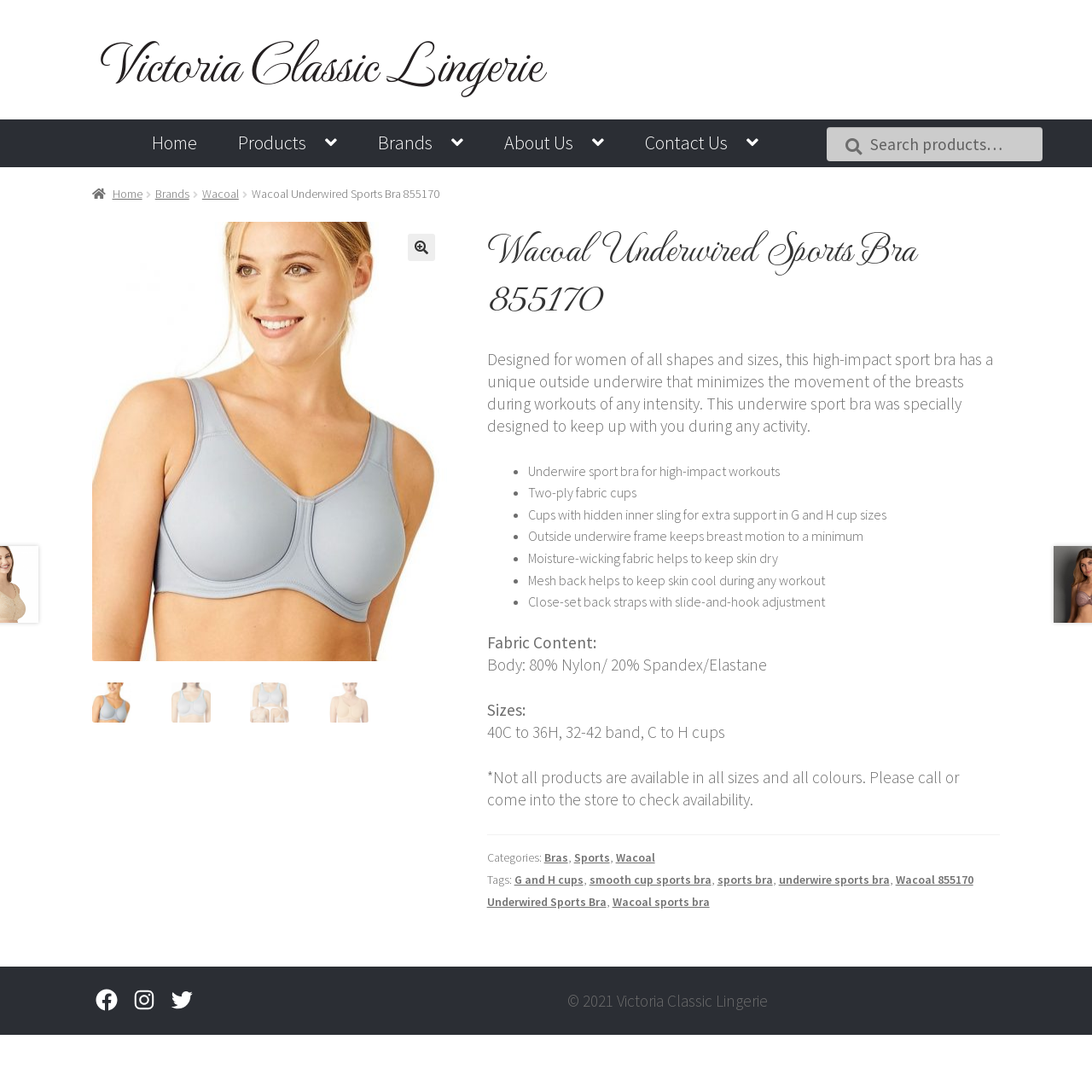Determine the bounding box coordinates of the section I need to click to execute the following instruction: "View Wacoal Underwired Sports Bra details". Provide the coordinates as four float numbers between 0 and 1, i.e., [left, top, right, bottom].

[0.446, 0.203, 0.916, 0.294]